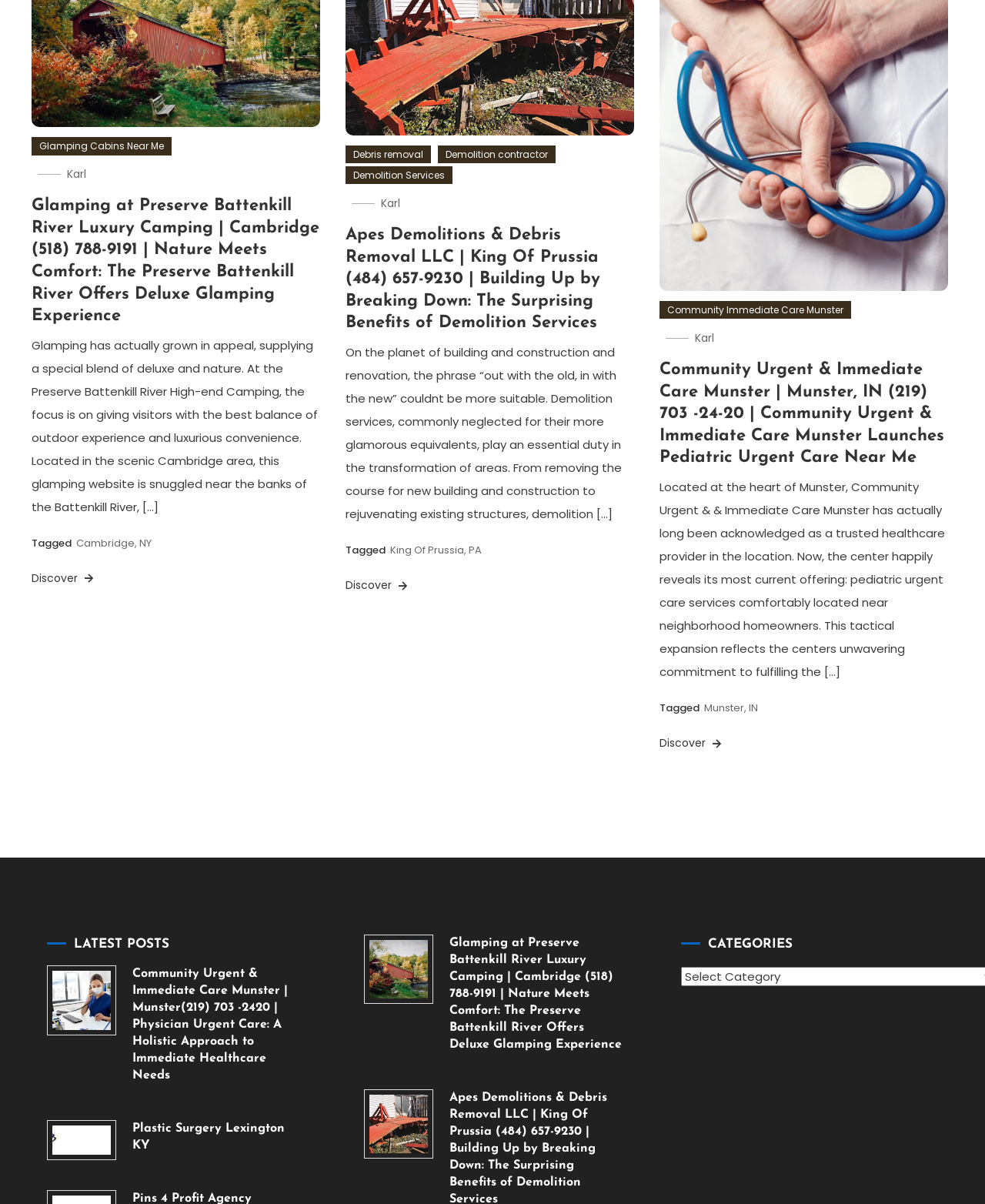Predict the bounding box coordinates of the area that should be clicked to accomplish the following instruction: "Explore 'LATEST POSTS'". The bounding box coordinates should consist of four float numbers between 0 and 1, i.e., [left, top, right, bottom].

[0.048, 0.776, 0.309, 0.792]